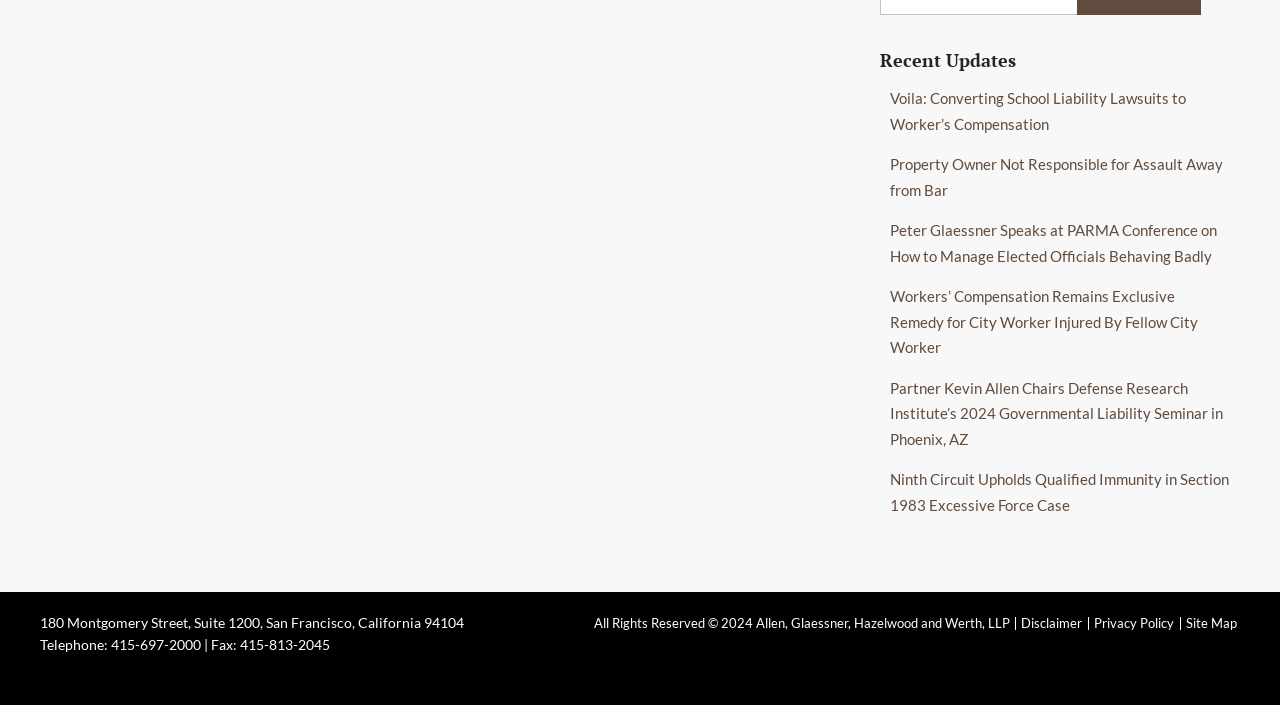Determine the bounding box coordinates for the UI element matching this description: "Site Map".

[0.927, 0.872, 0.966, 0.895]